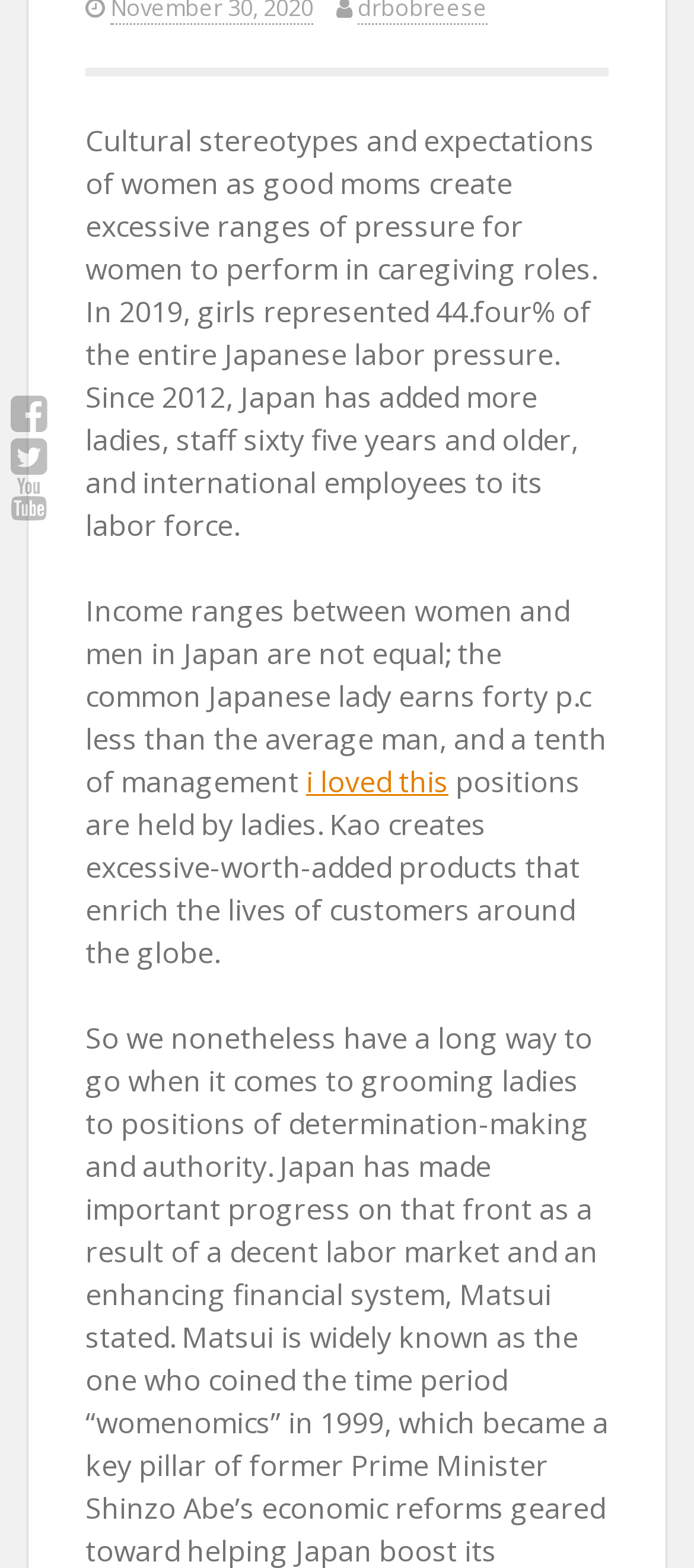Identify and provide the bounding box coordinates of the UI element described: "title="Facebook"". The coordinates should be formatted as [left, top, right, bottom], with each number being a float between 0 and 1.

[0.015, 0.25, 0.069, 0.277]